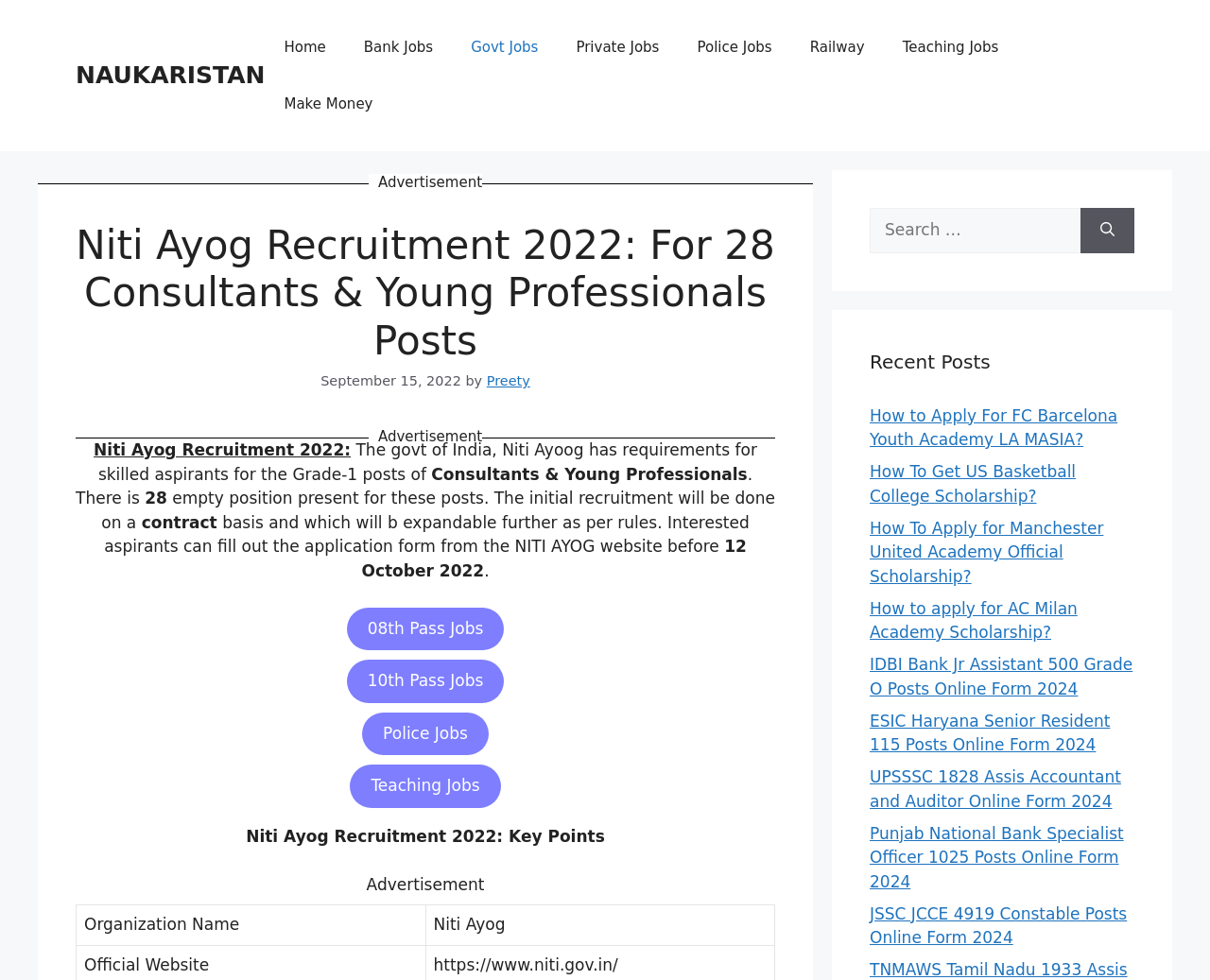Look at the image and give a detailed response to the following question: What type of posts are available in the recruitment?

I found the answer by reading the text content of the heading element which mentions 'Niti Ayog Recruitment 2022: For 28 Consultants & Young Professionals Posts'.